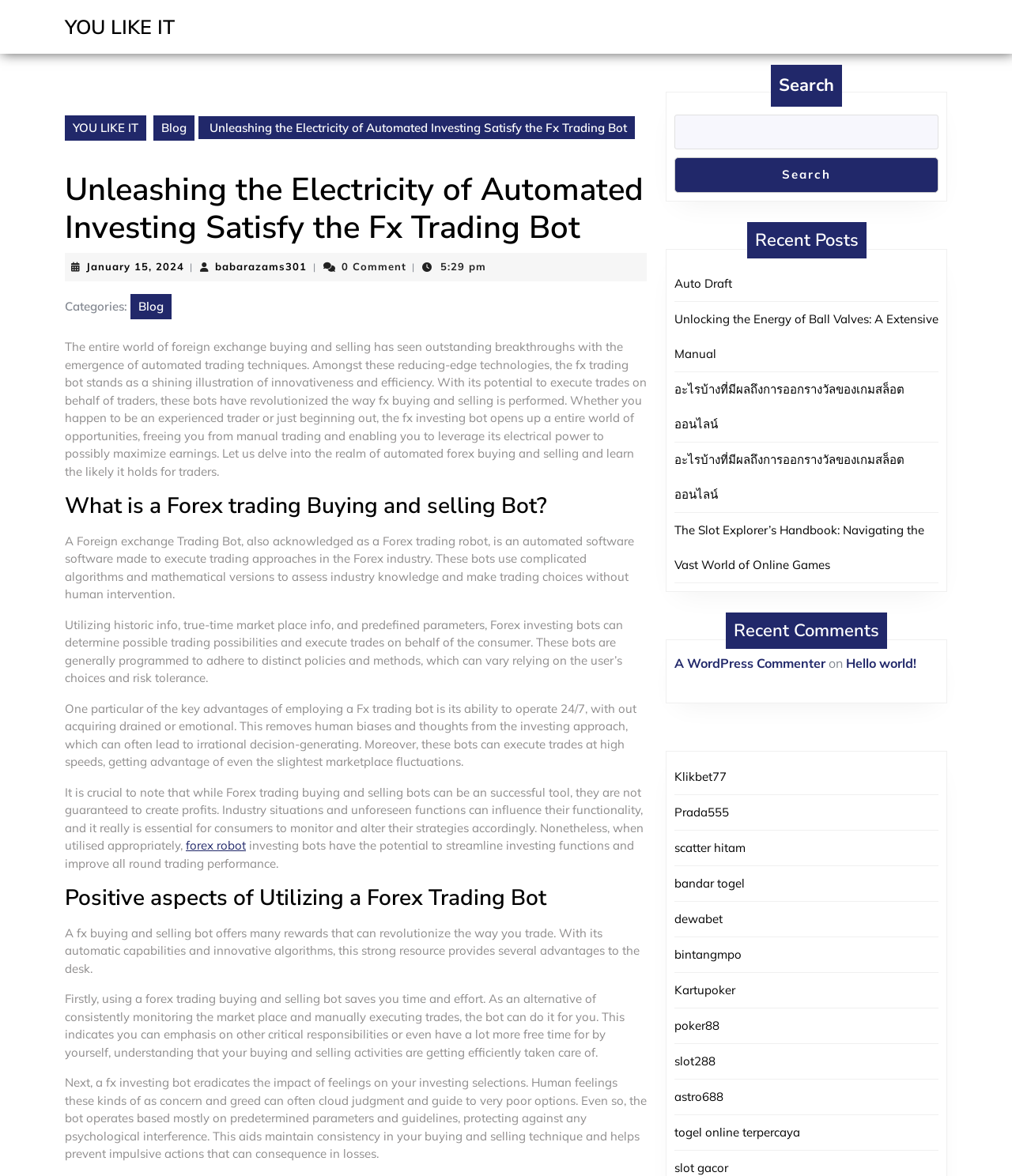What is the function of the 'Categories' section?
Refer to the image and provide a one-word or short phrase answer.

To categorize blog posts